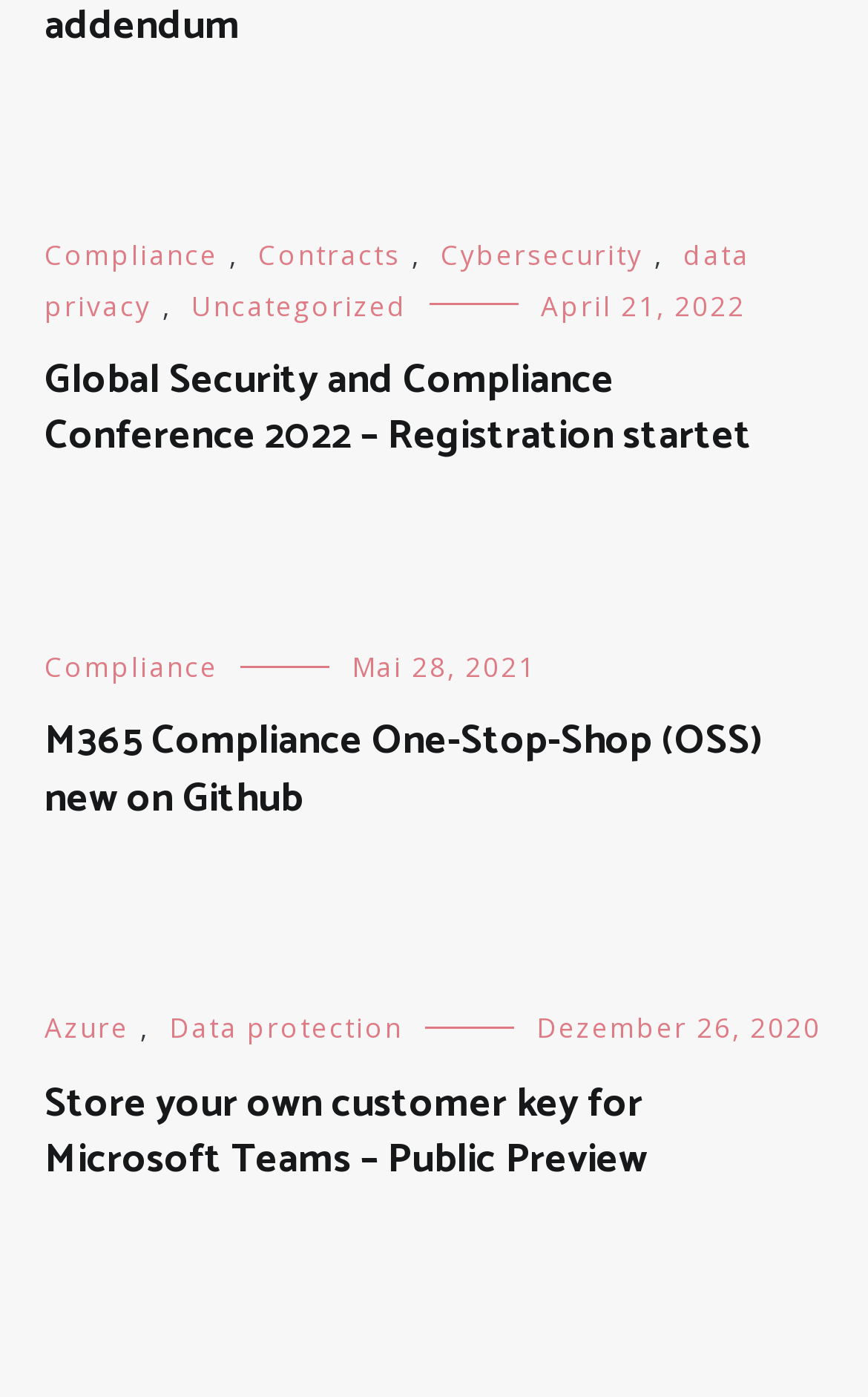Please determine the bounding box coordinates of the element's region to click for the following instruction: "Click on Compliance".

[0.051, 0.17, 0.251, 0.197]